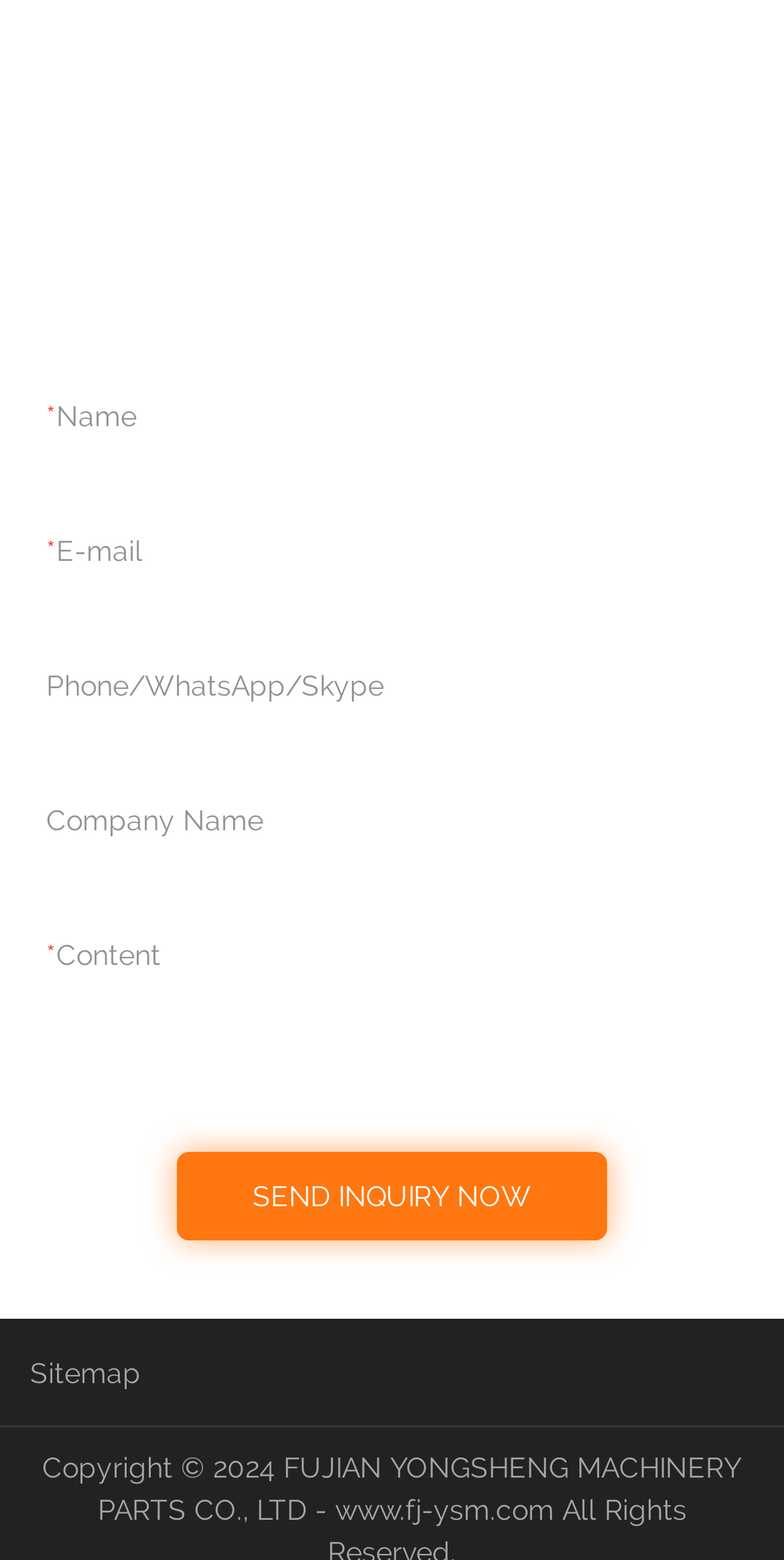Respond to the question below with a single word or phrase:
How many text fields are required on this form?

3